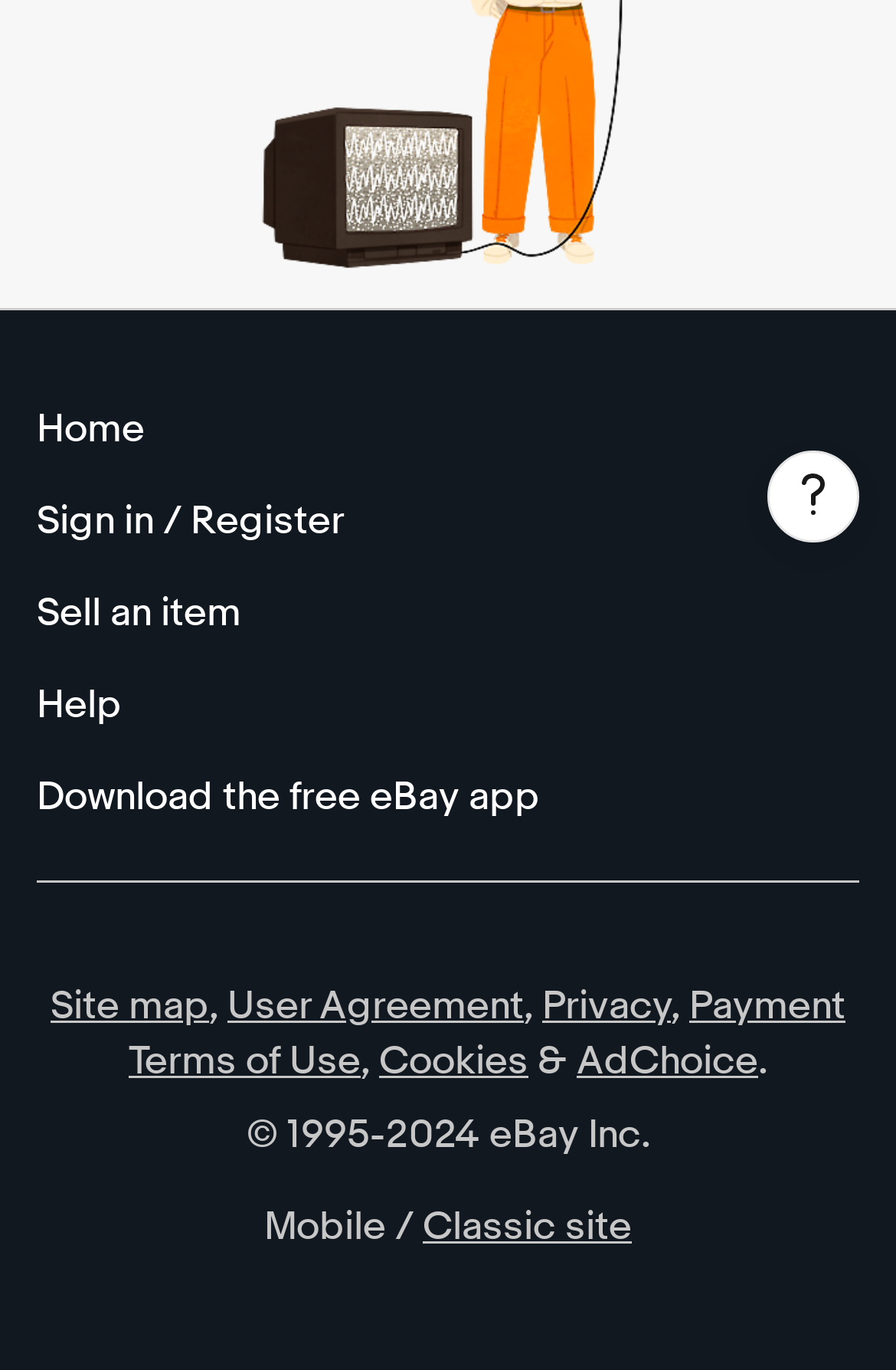Find the bounding box coordinates for the element described here: "Payment Terms of Use".

[0.144, 0.716, 0.944, 0.791]